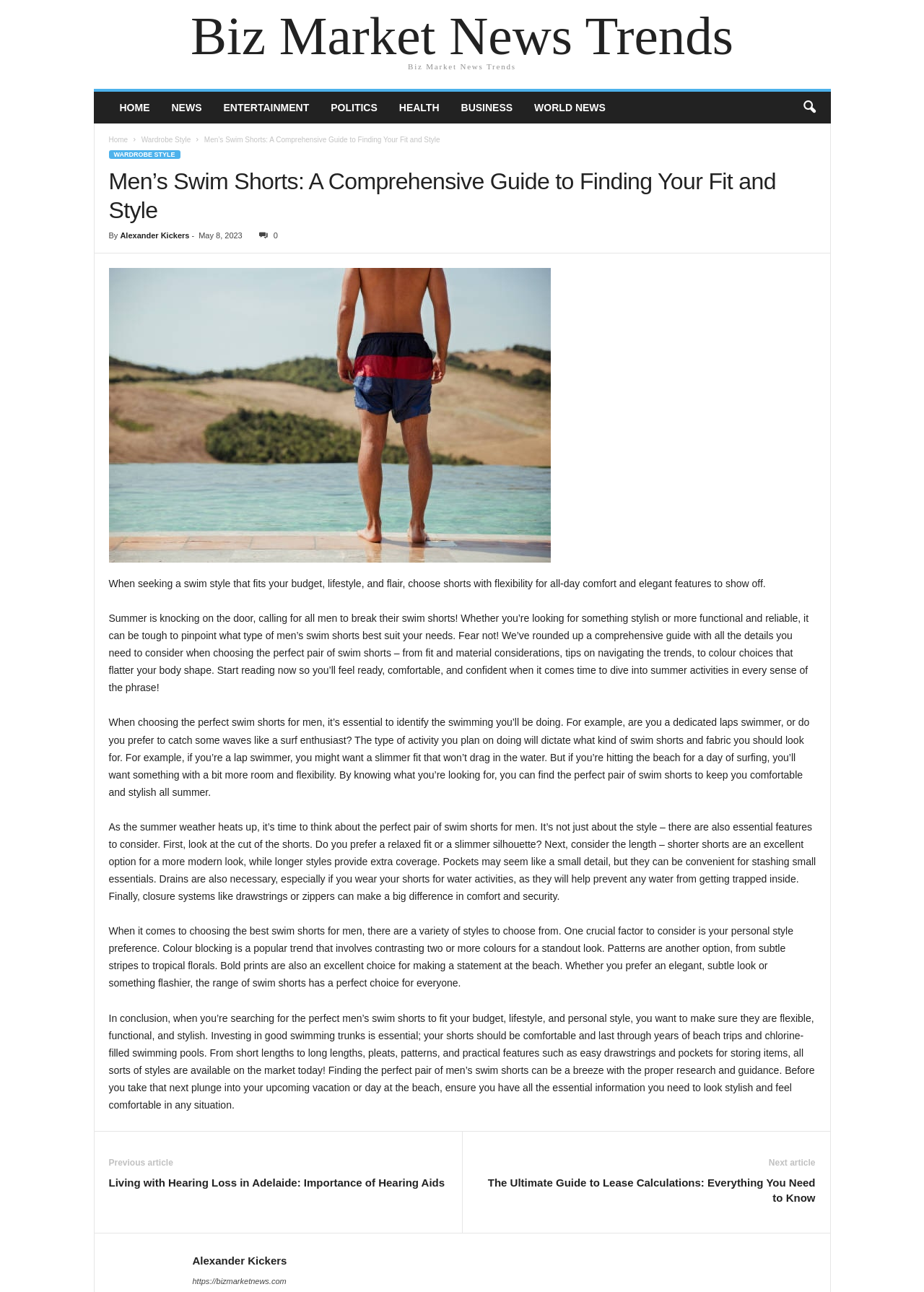Determine the bounding box for the UI element that matches this description: "Wardrobe Style".

[0.118, 0.116, 0.195, 0.123]